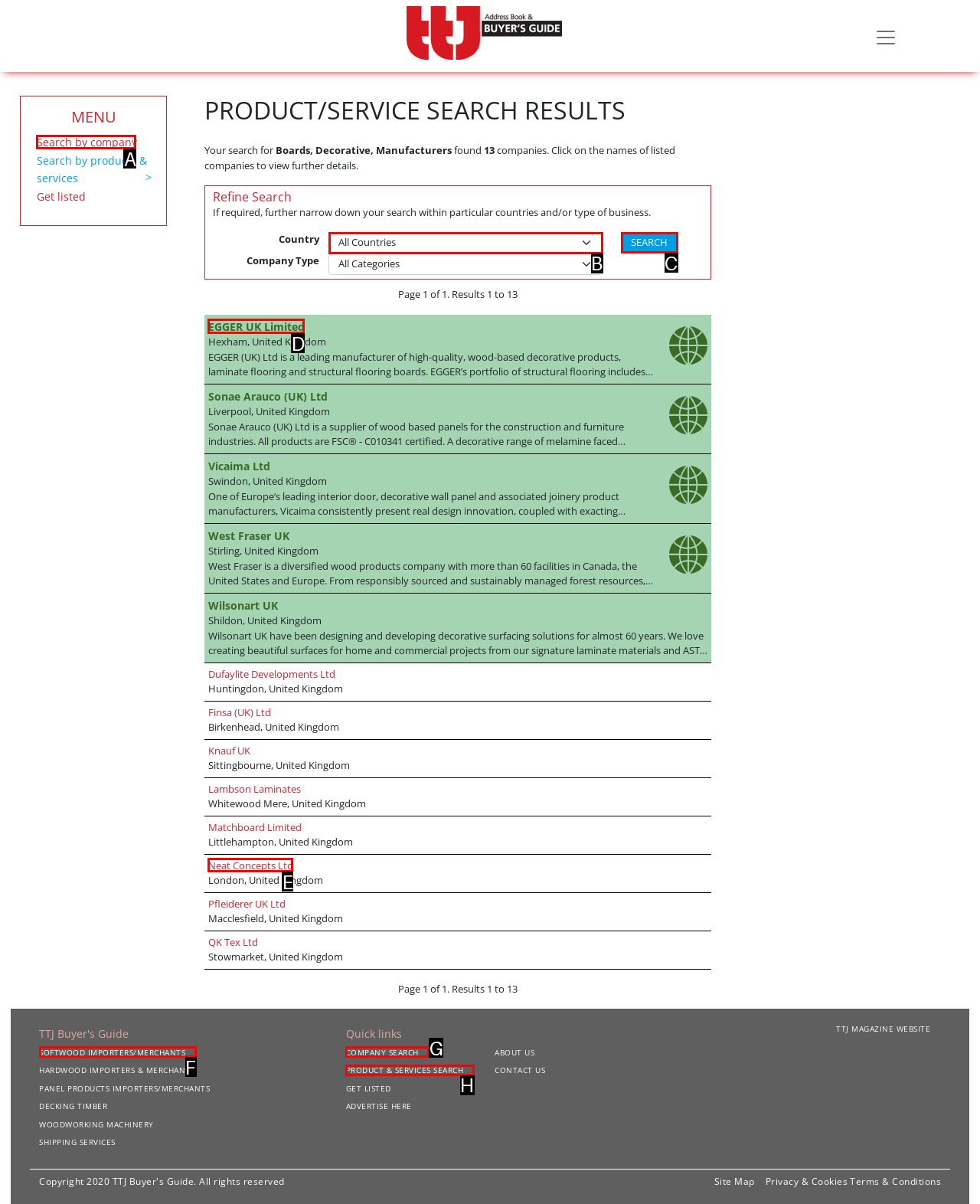Determine the letter of the UI element that will complete the task: Search by company
Reply with the corresponding letter.

A